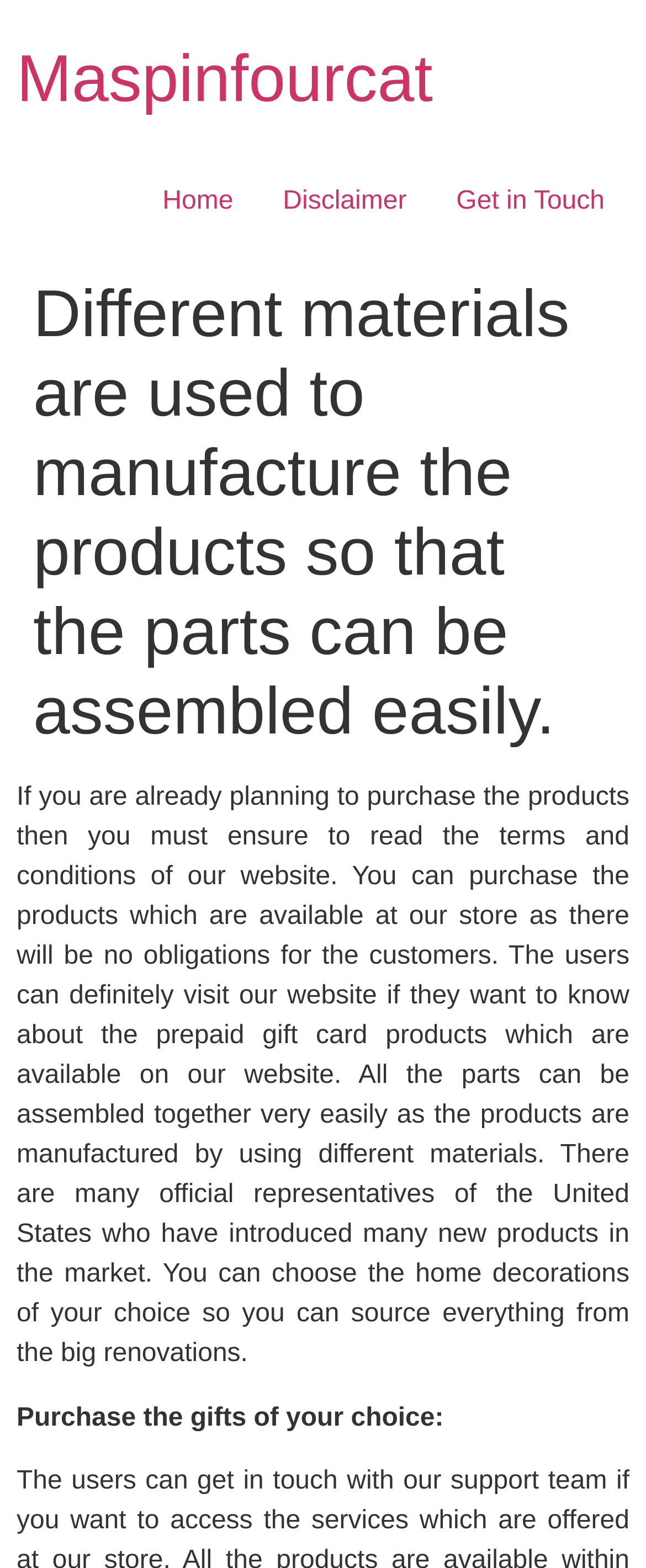Respond to the following query with just one word or a short phrase: 
What can users source from the website?

Home decorations